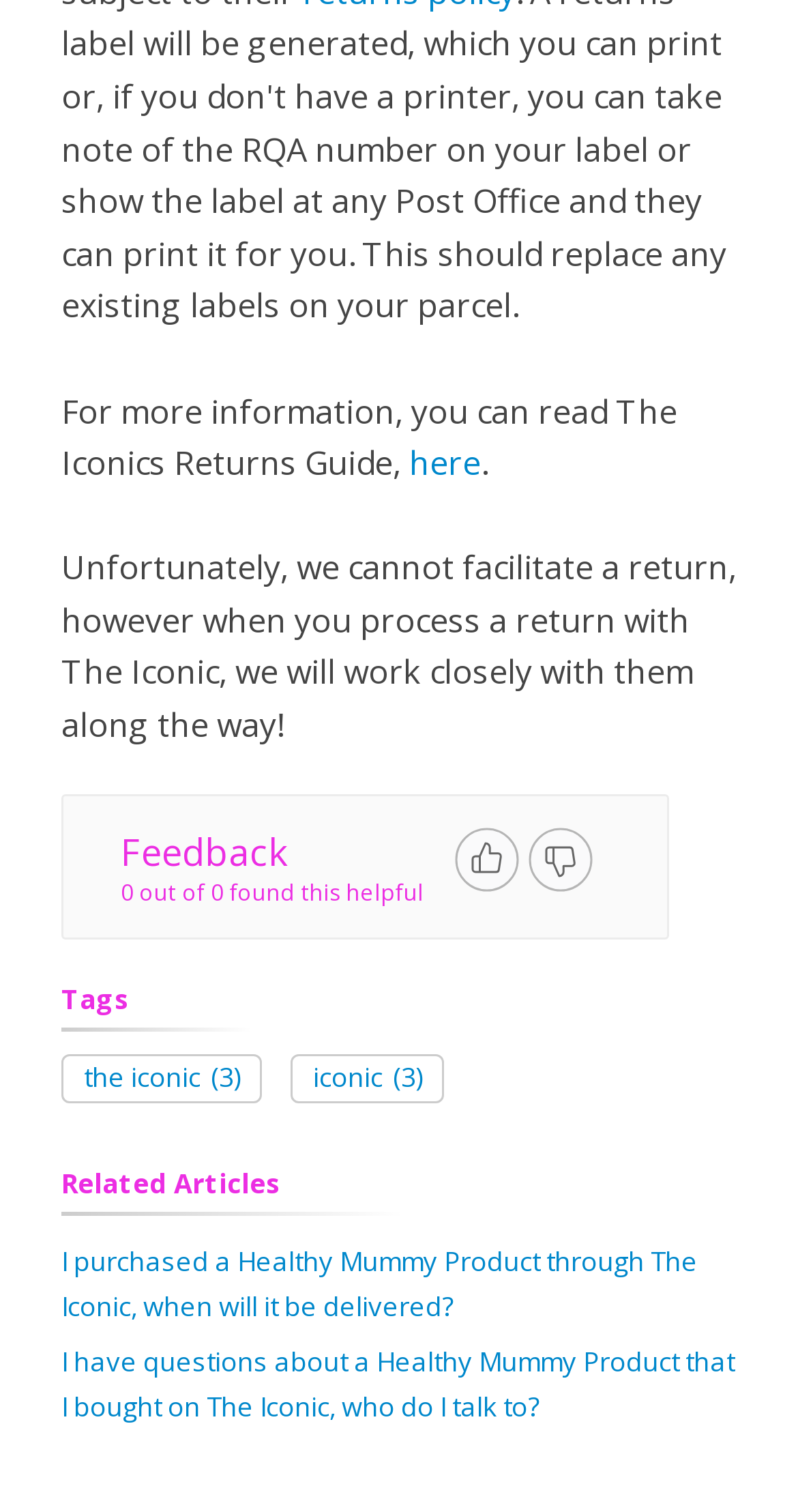How many tags are mentioned?
Refer to the image and give a detailed answer to the query.

I counted the number of links under the 'Tags' heading. There are two links, 'the iconic (3)' and 'iconic (3)', which suggests that there are two tags mentioned.